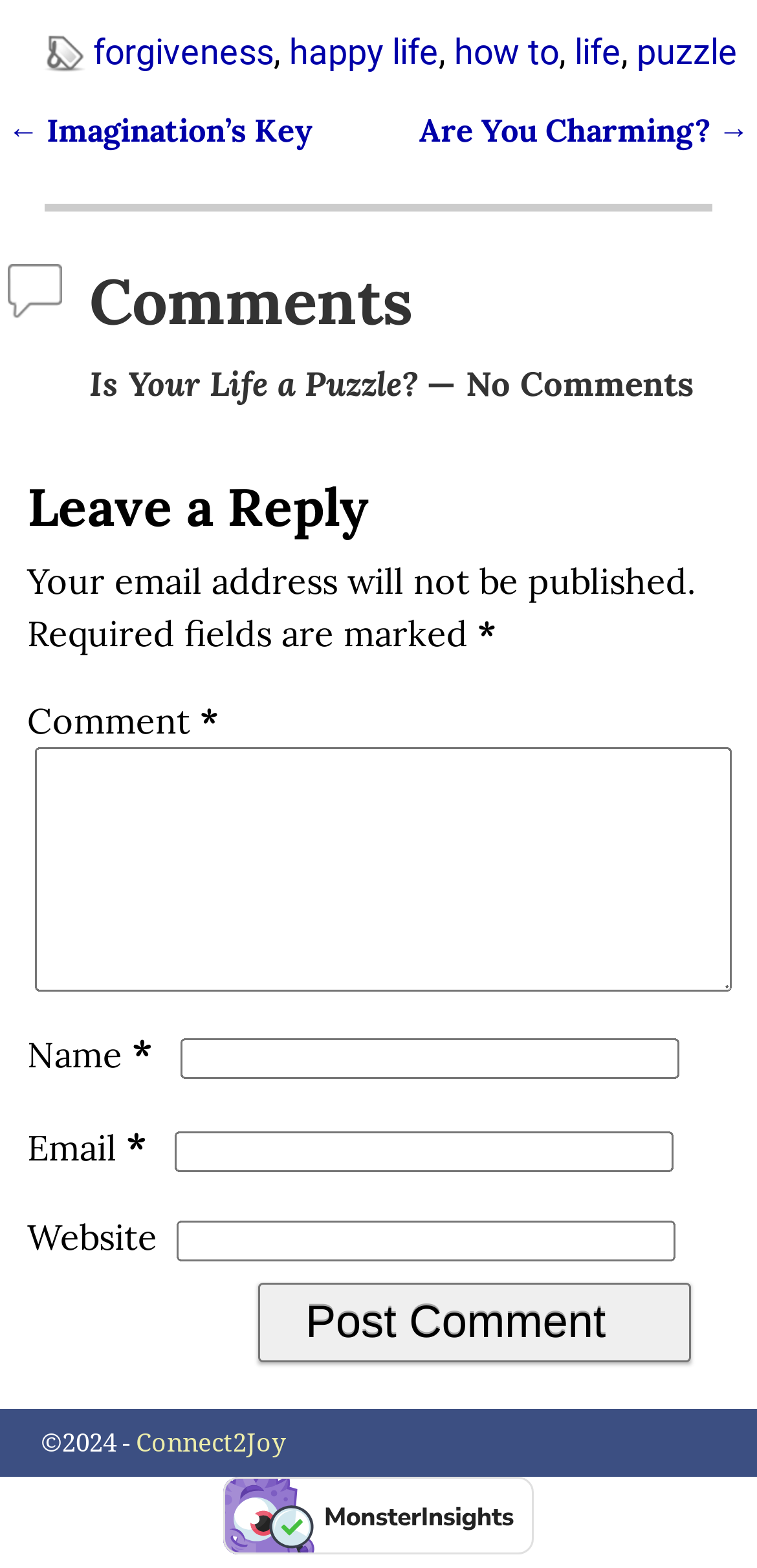How many textboxes are required in the comment form?
Please answer the question with a detailed and comprehensive explanation.

I examined the comment form and found three required textboxes: 'Comment', 'Name', and 'Email'.